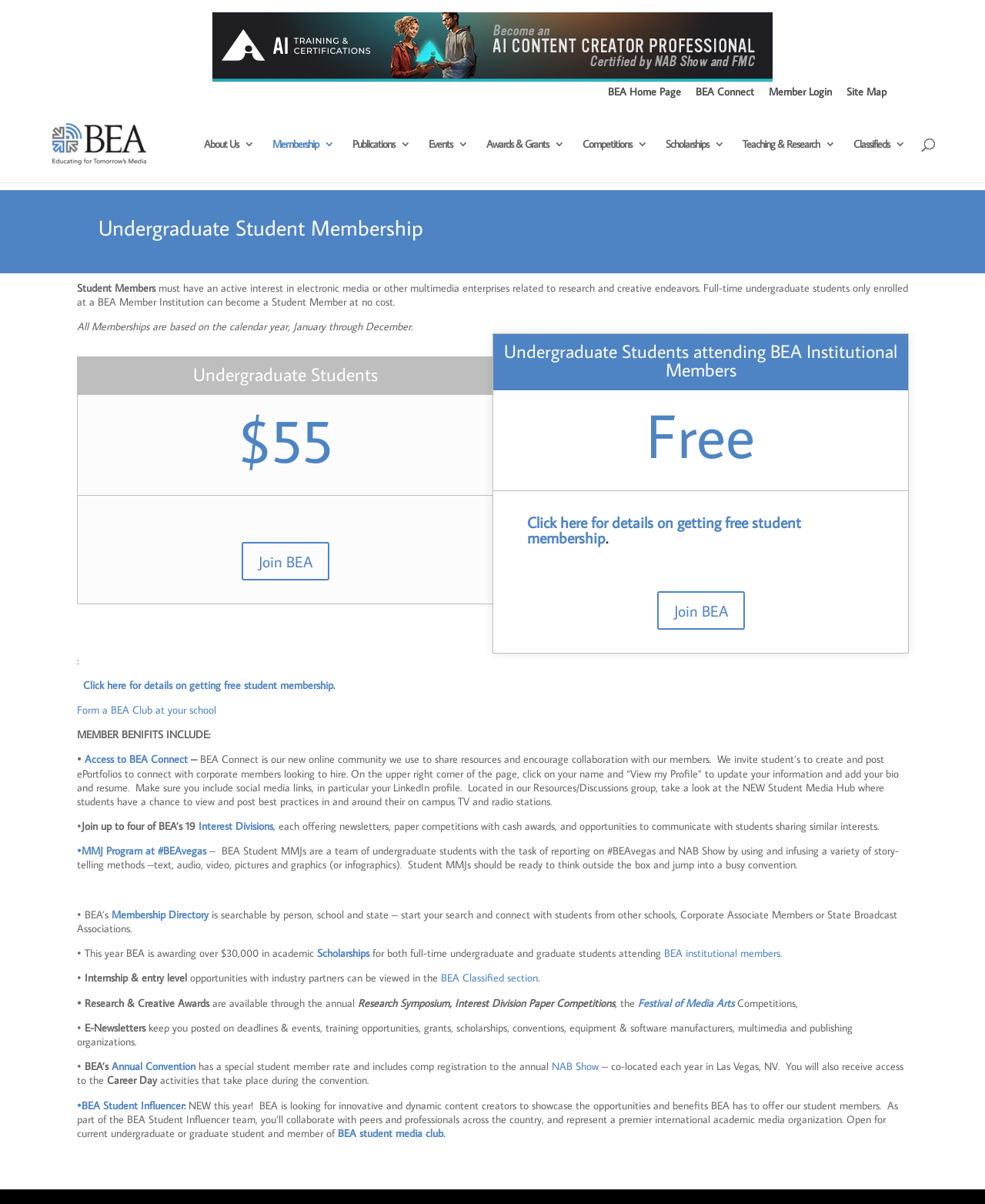Please mark the clickable region by giving the bounding box coordinates needed to complete this instruction: "Click here for details on getting free student membership".

[0.535, 0.425, 0.813, 0.454]